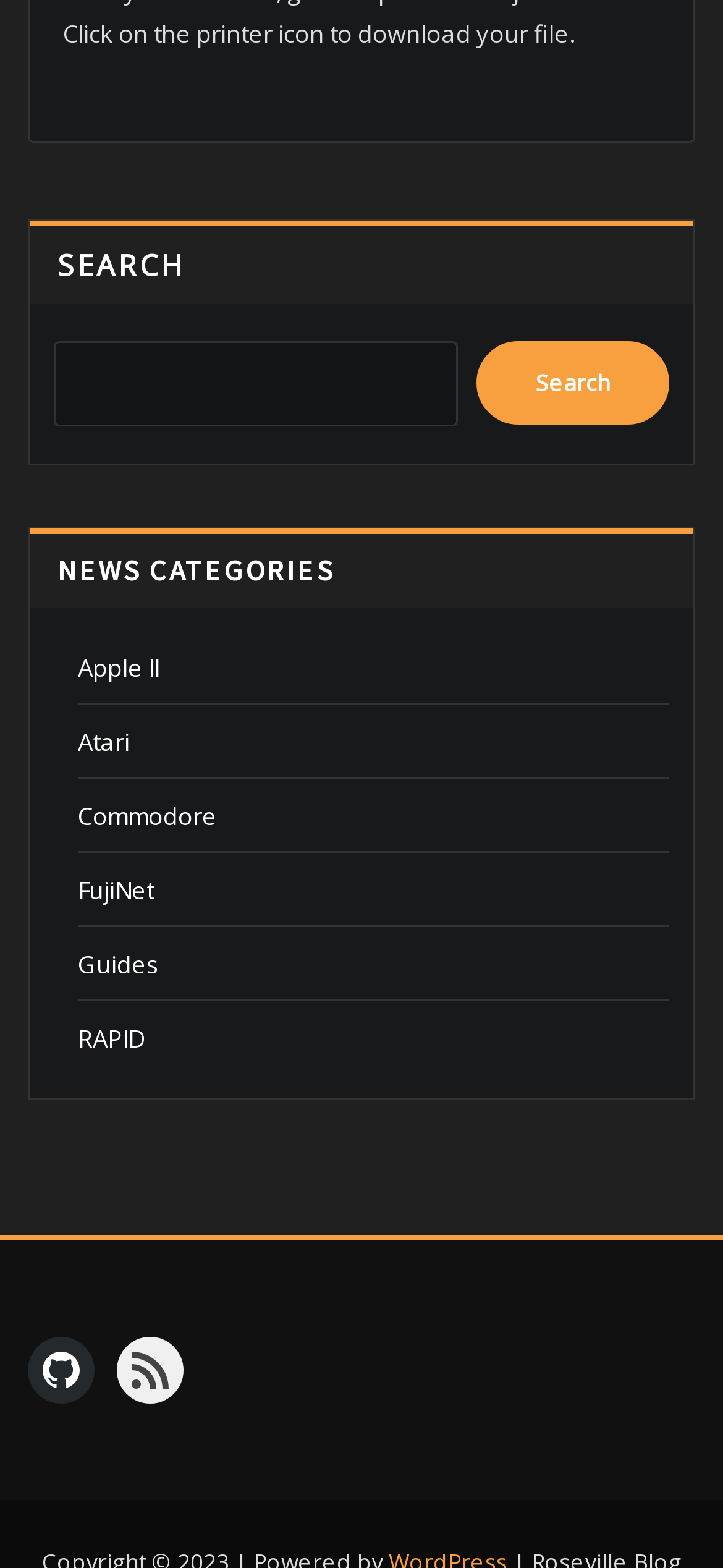Show the bounding box coordinates of the element that should be clicked to complete the task: "search with the search button".

[0.659, 0.218, 0.926, 0.271]